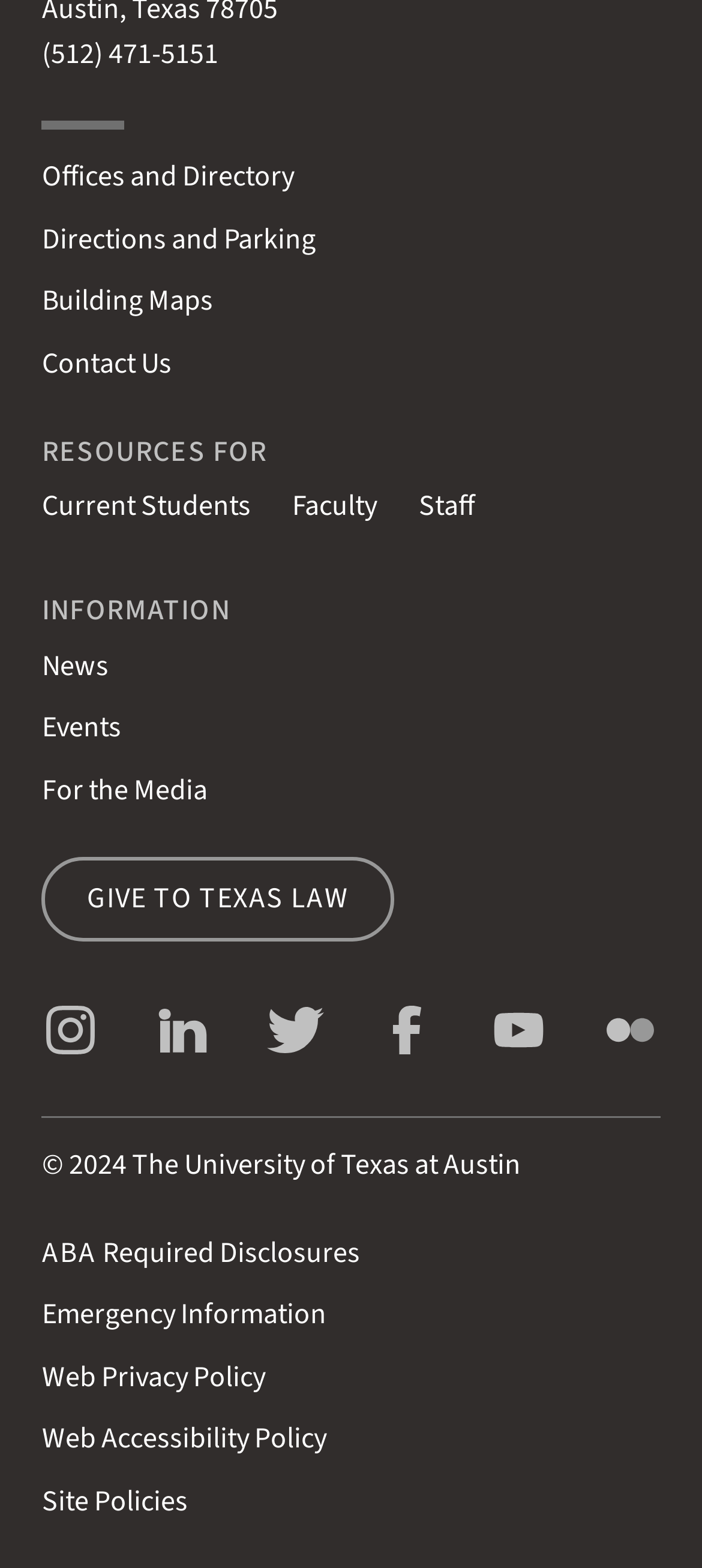Provide your answer in a single word or phrase: 
How many links are available under 'INFORMATION'?

3